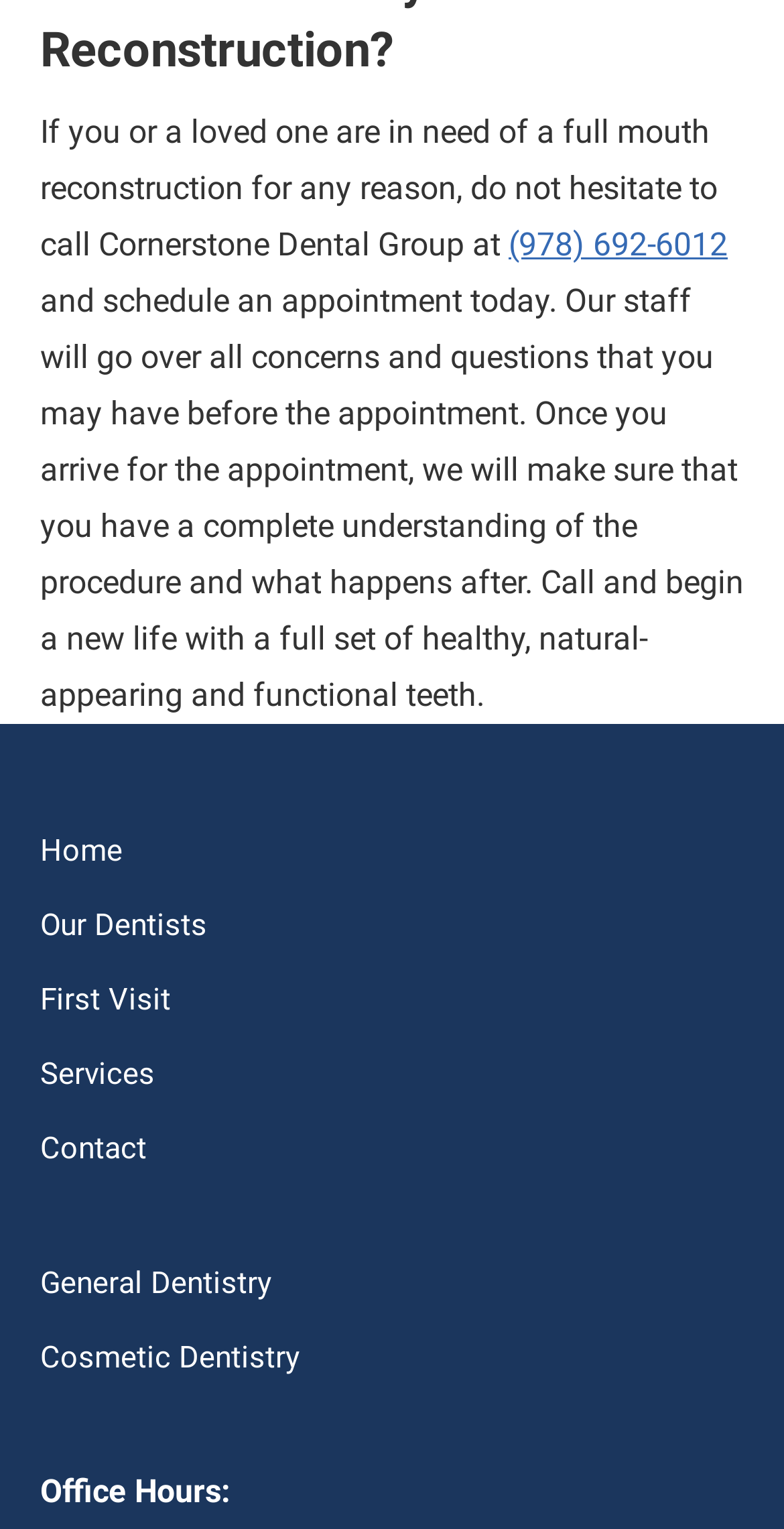Provide a one-word or short-phrase answer to the question:
What are the office hours?

Not specified